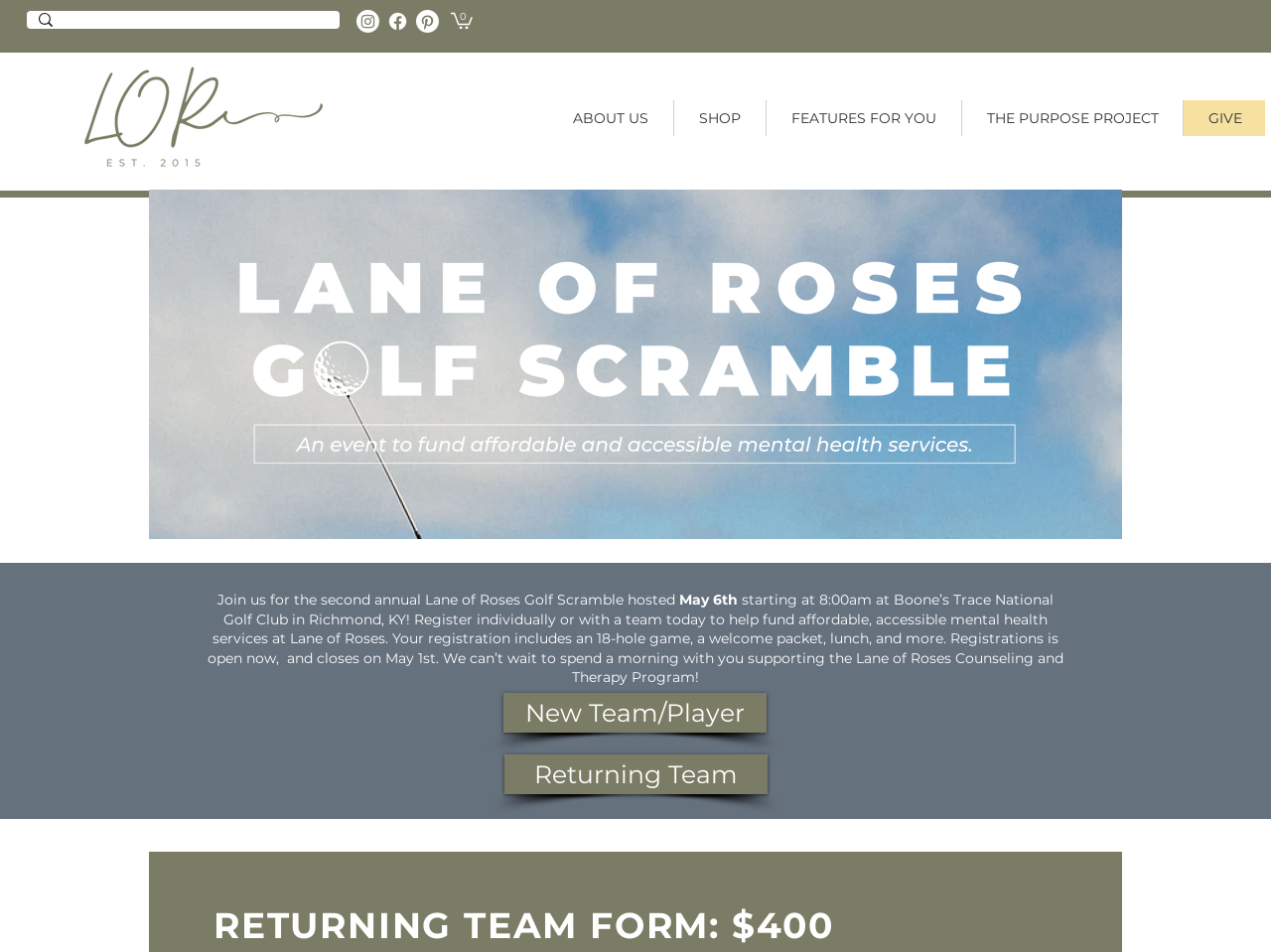Please identify the bounding box coordinates of the element on the webpage that should be clicked to follow this instruction: "Search for something". The bounding box coordinates should be given as four float numbers between 0 and 1, formatted as [left, top, right, bottom].

[0.051, 0.011, 0.234, 0.043]